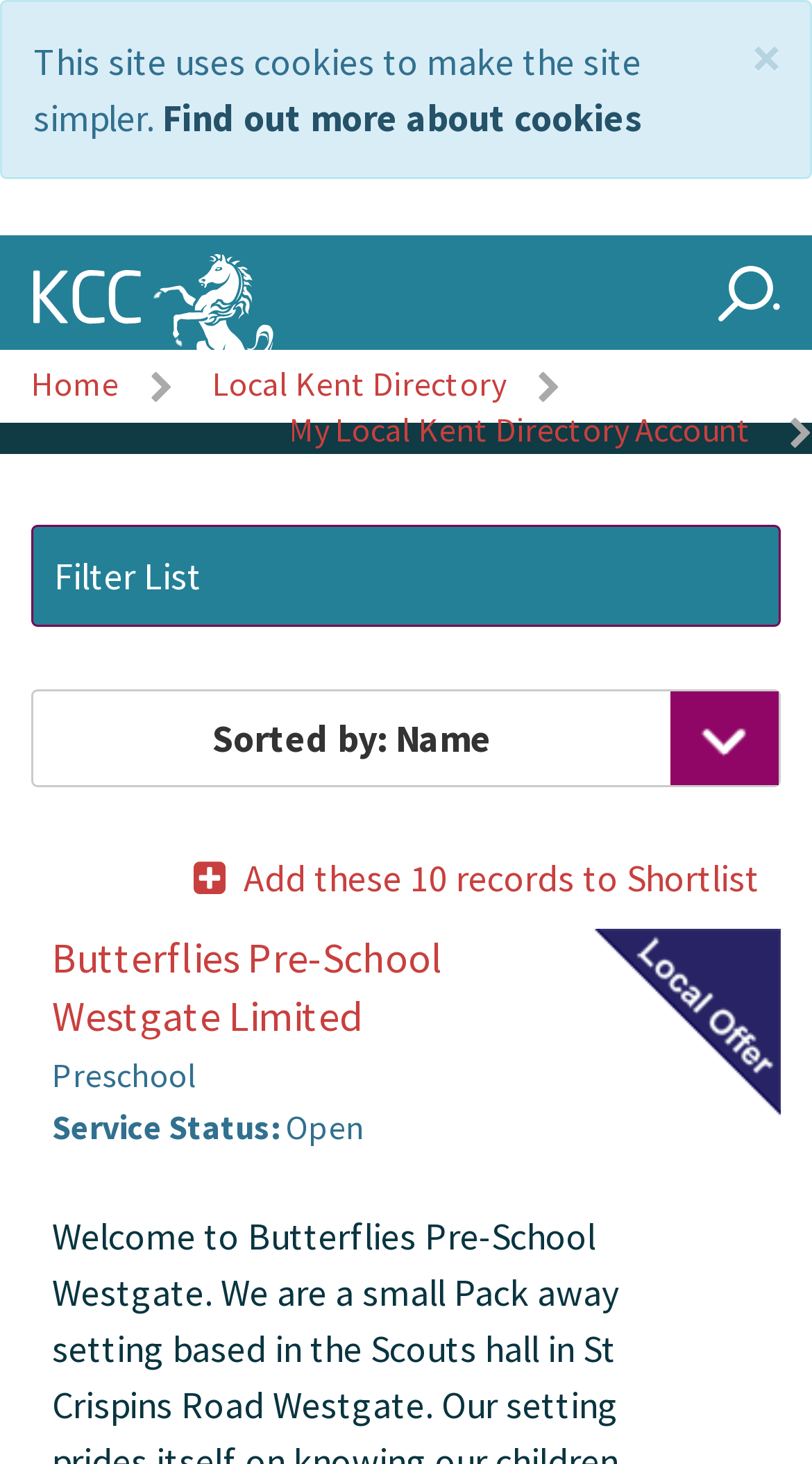Determine the bounding box coordinates of the element that should be clicked to execute the following command: "Close the notification".

[0.926, 0.02, 0.962, 0.058]